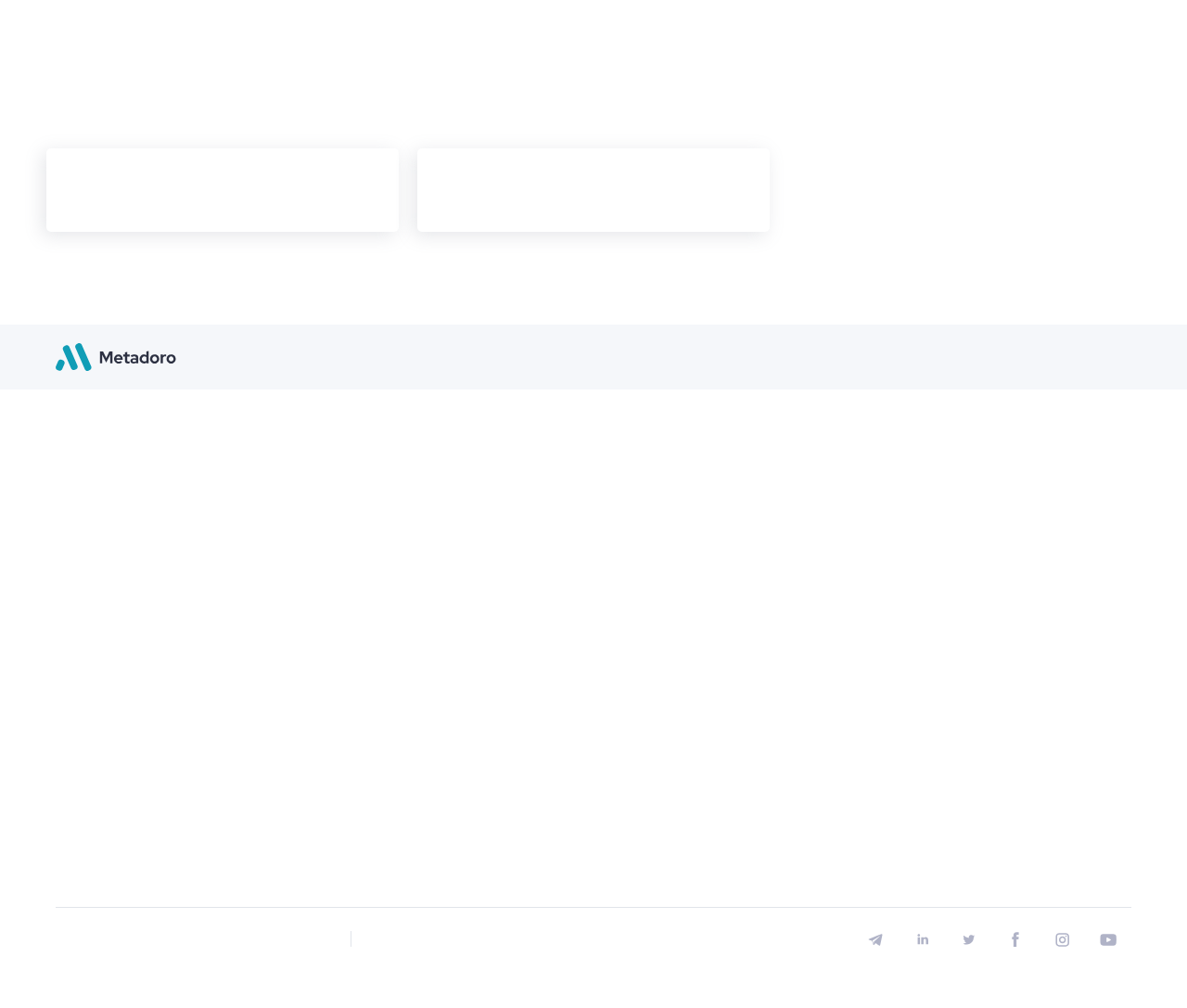Based on the element description, predict the bounding box coordinates (top-left x, top-left y, bottom-right x, bottom-right y) for the UI element in the screenshot: Apple stock price

[0.591, 0.446, 0.662, 0.462]